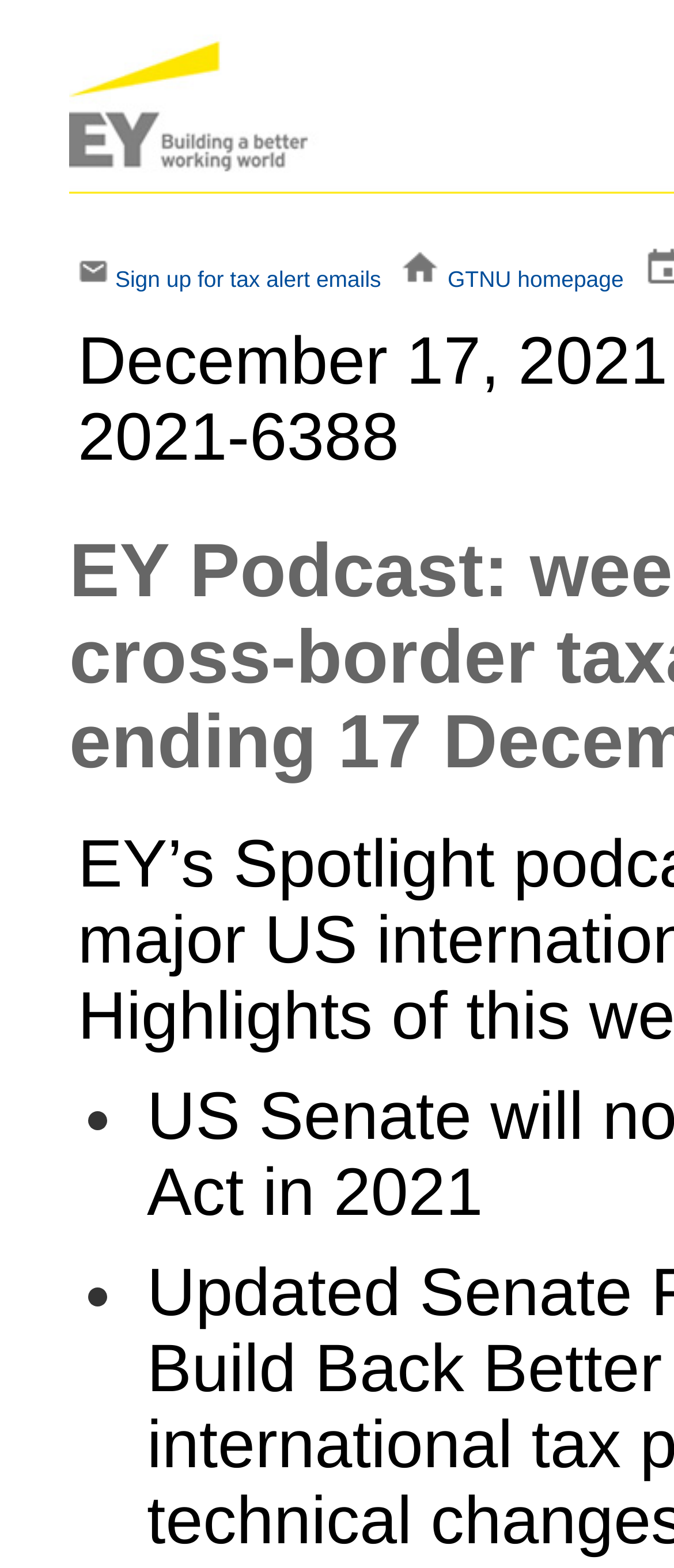How many list markers are on the page?
Refer to the screenshot and respond with a concise word or phrase.

2